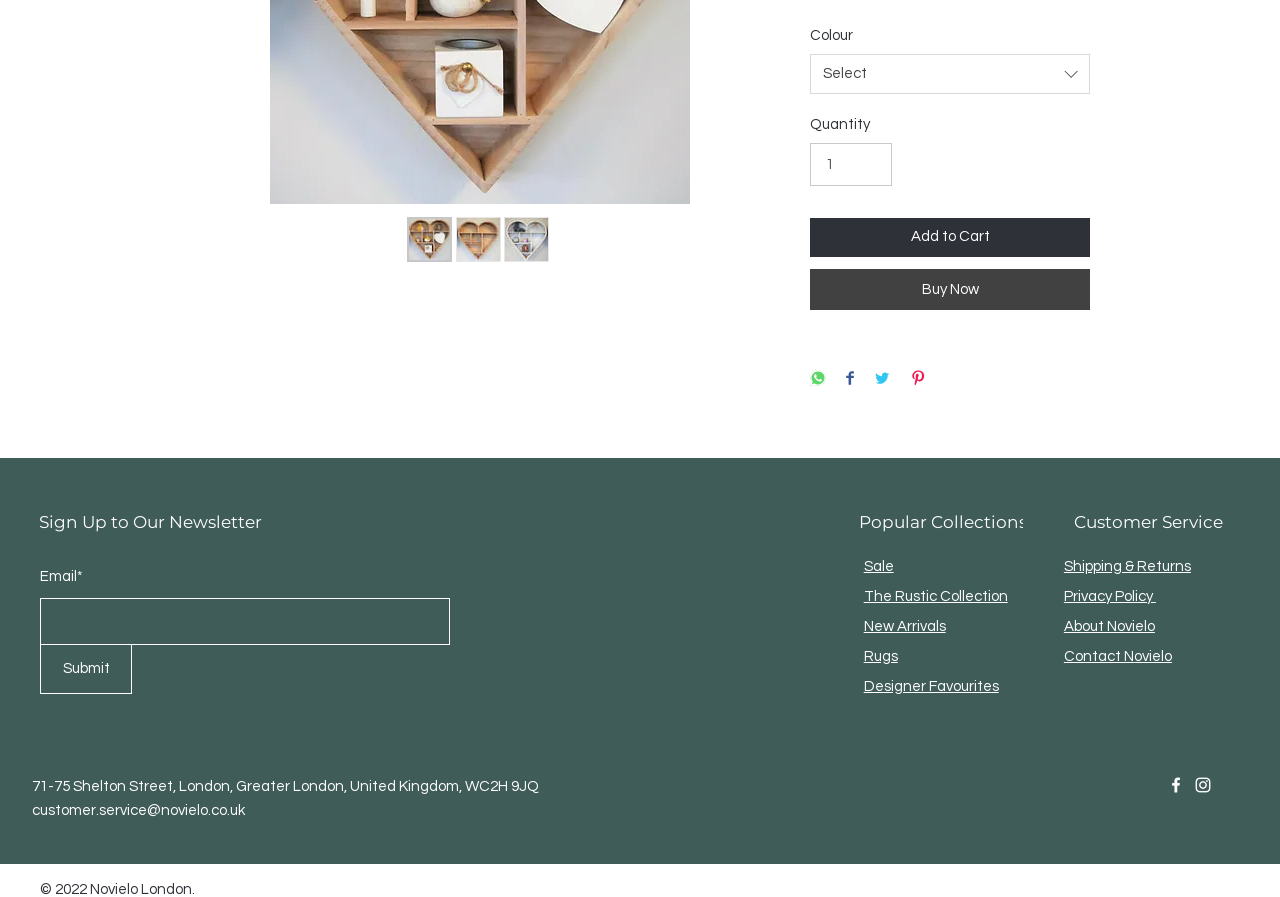From the webpage screenshot, identify the region described by Read More ». Provide the bounding box coordinates as (top-left x, top-left y, bottom-right x, bottom-right y), with each value being a floating point number between 0 and 1.

None